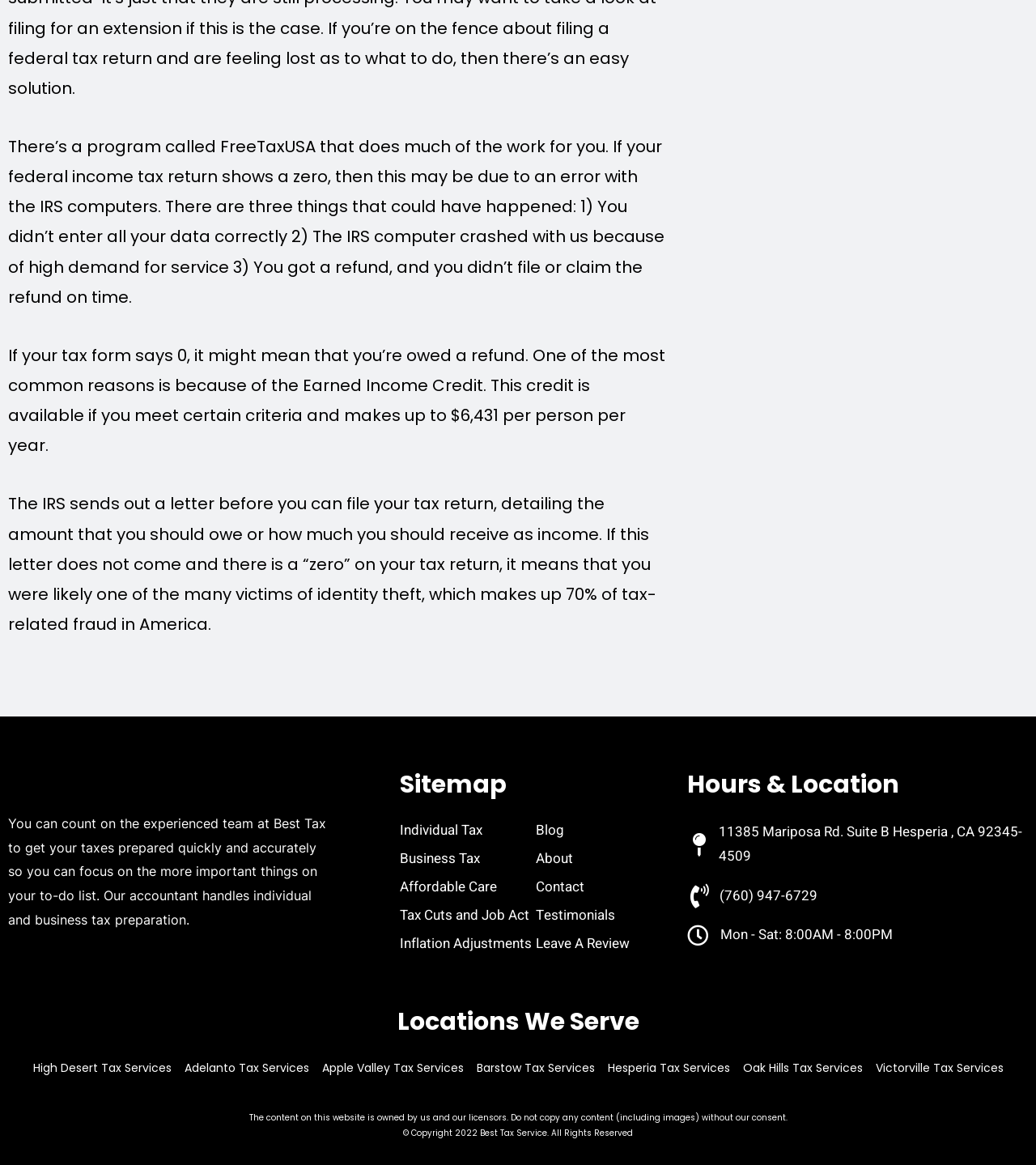What is the copyright year of the webpage?
With the help of the image, please provide a detailed response to the question.

The copyright year of the webpage can be found at the bottom of the webpage, which states '© Copyright 2022 Best Tax Service. All Rights Reserved'.